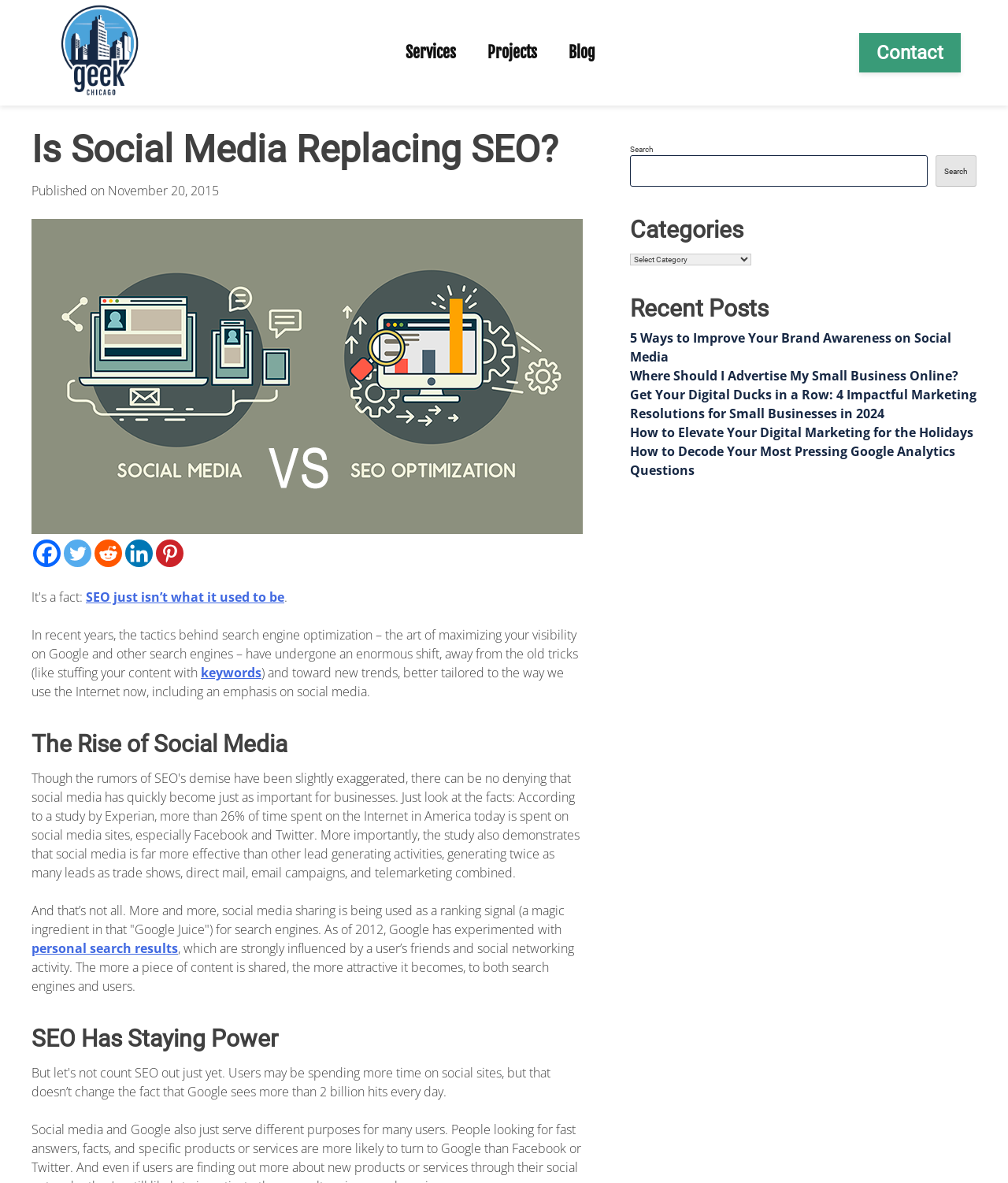Extract the bounding box coordinates for the UI element described by the text: "aria-label="Pinterest" title="Pinterest"". The coordinates should be in the form of [left, top, right, bottom] with values between 0 and 1.

[0.155, 0.456, 0.182, 0.479]